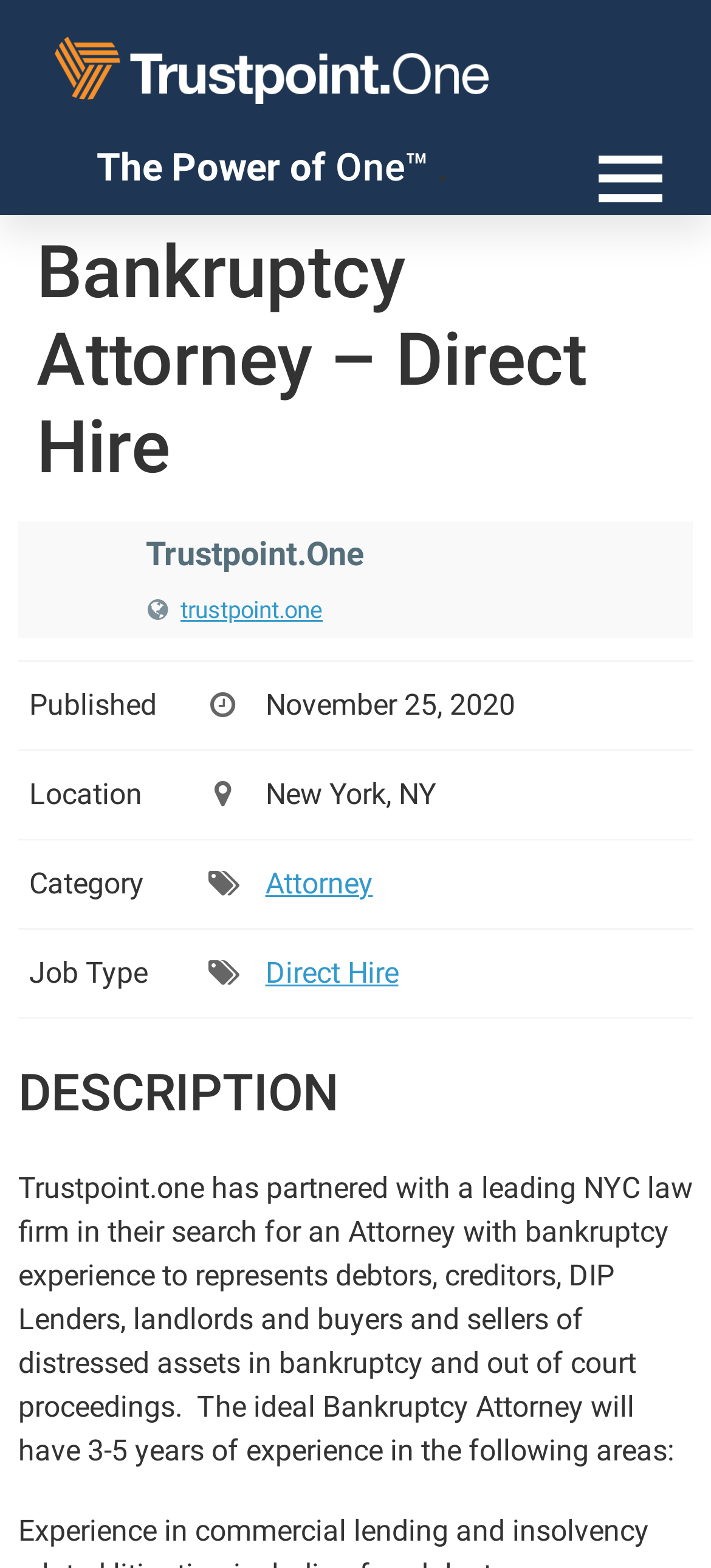What is the location of the job?
Please provide a comprehensive answer based on the details in the screenshot.

I found the location of the job by looking at the 'Location' section on the webpage, which is located below the 'Published' date. The text 'New York, NY' is listed as the location.